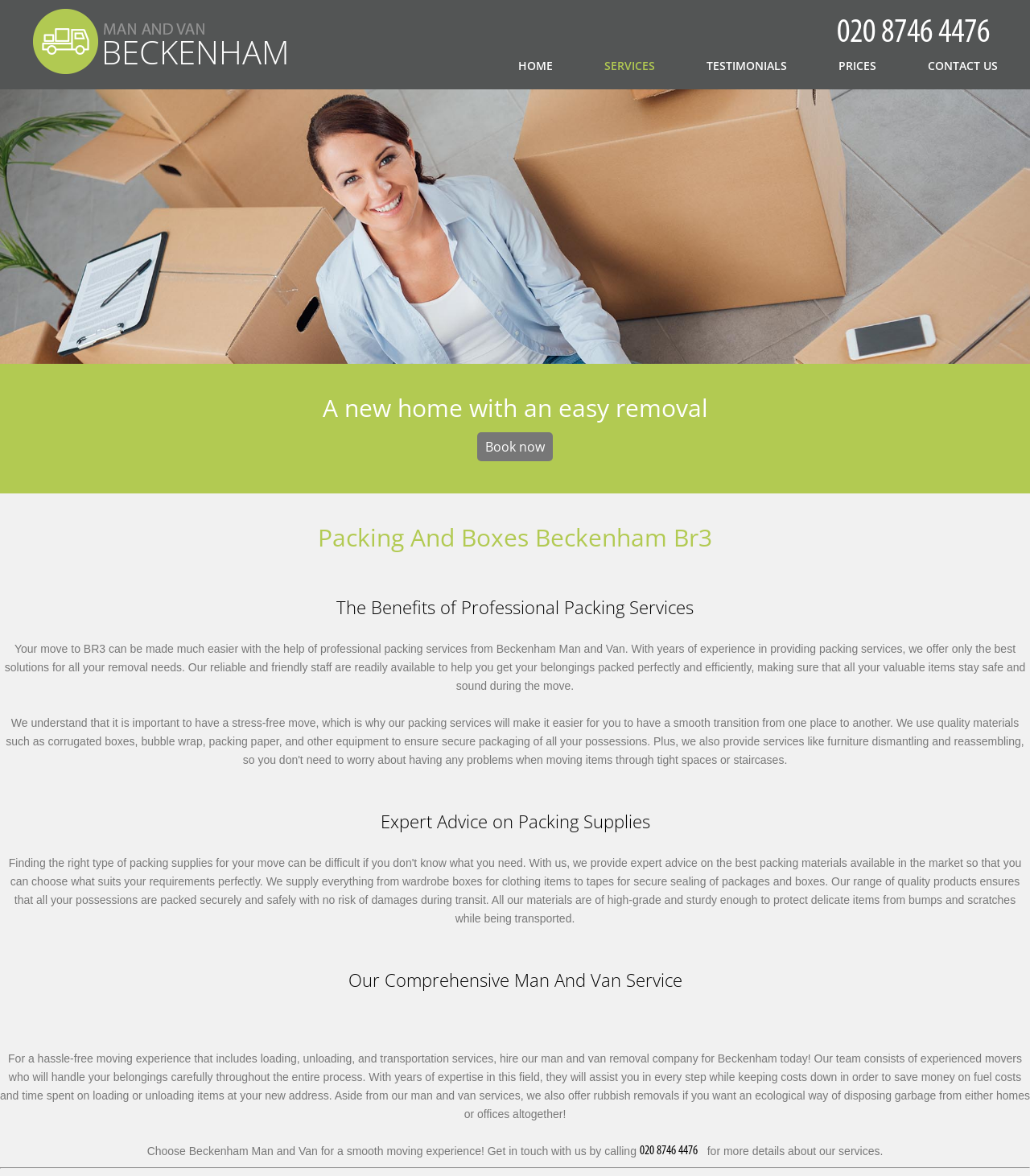Find the bounding box coordinates for the element that must be clicked to complete the instruction: "Click Call Now!". The coordinates should be four float numbers between 0 and 1, indicated as [left, top, right, bottom].

[0.621, 0.973, 0.683, 0.984]